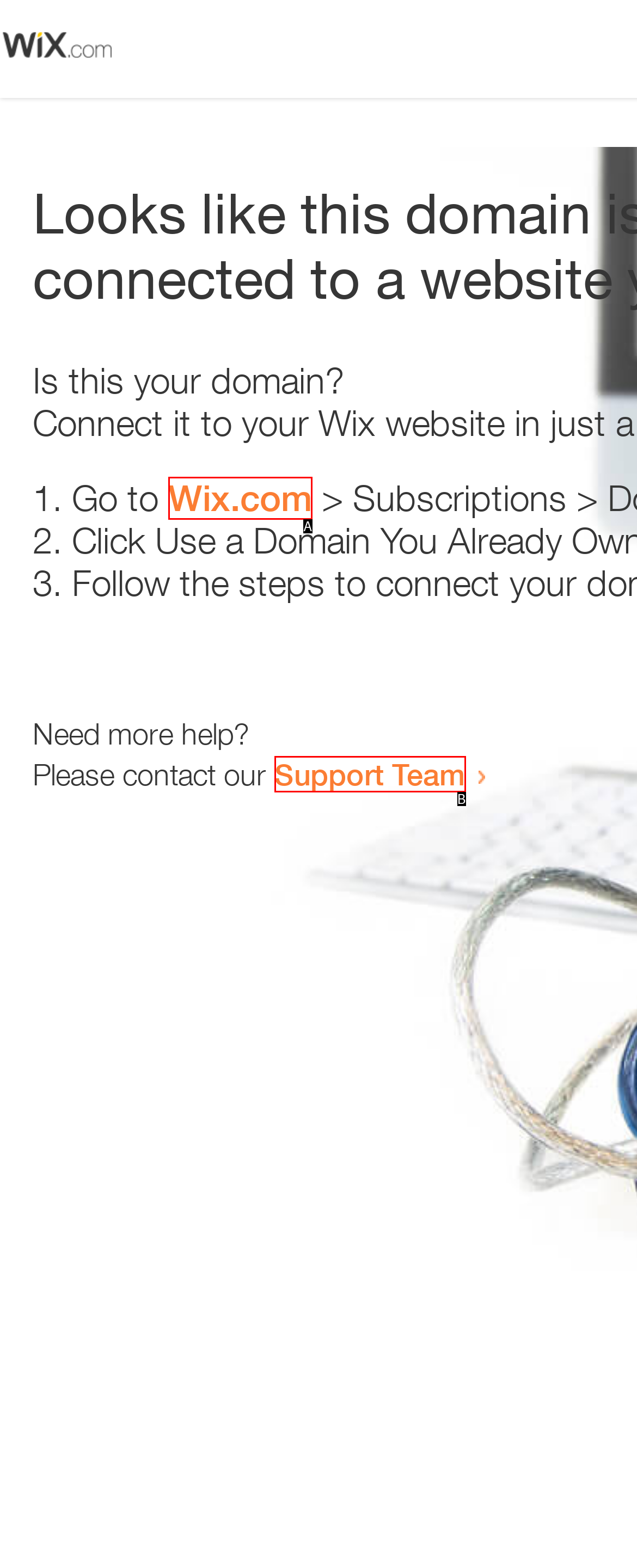Identify the letter that best matches this UI element description: Support Team
Answer with the letter from the given options.

B